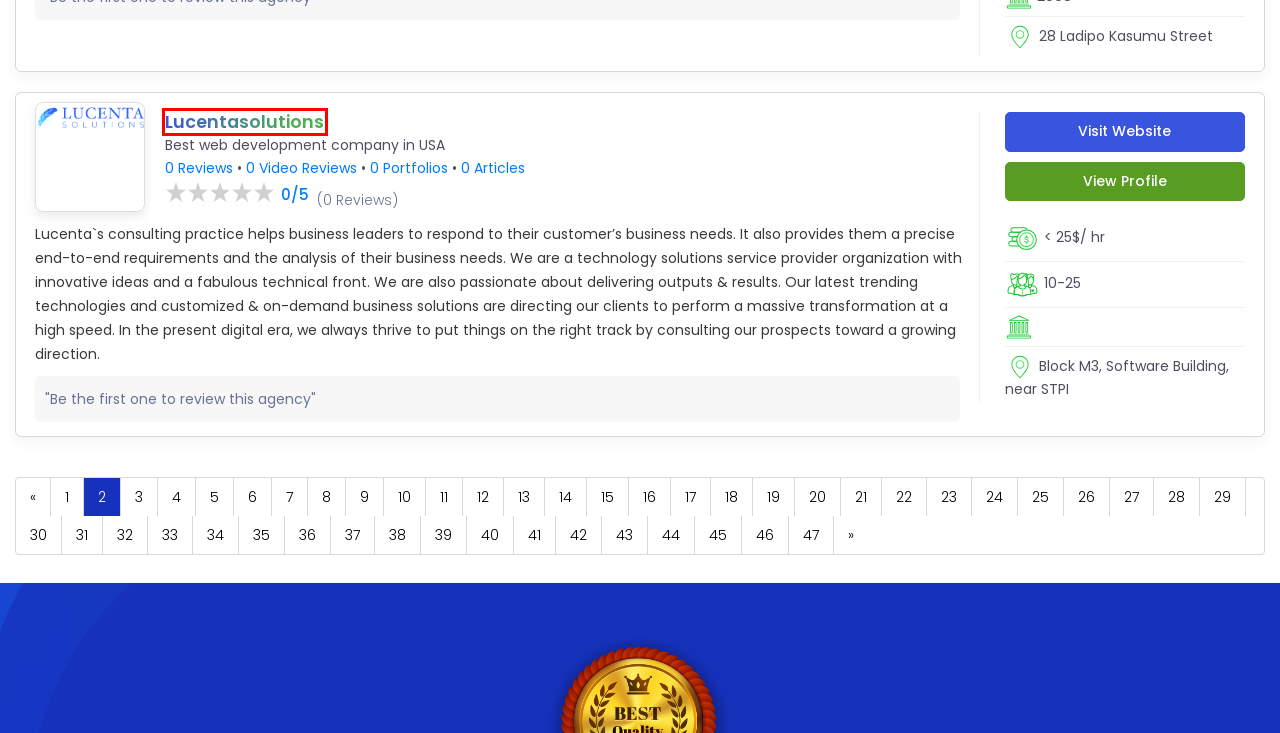Given a screenshot of a webpage with a red bounding box highlighting a UI element, determine which webpage description best matches the new webpage that appears after clicking the highlighted element. Here are the candidates:
A. Tanta Innovative Profile
B. Tanta Innovative - Software Development Experts in Nigeria
C. Top Web and Mobile App Development Company in the USA & India | Lucenta Solutions
D. Lucentasolutions Profile
E. Award-winning Web Development Agency | United Web Developers
F. Why C2C Review
G. FAQ
H. iSummation Technologies Pvt Ltd. Profile

D